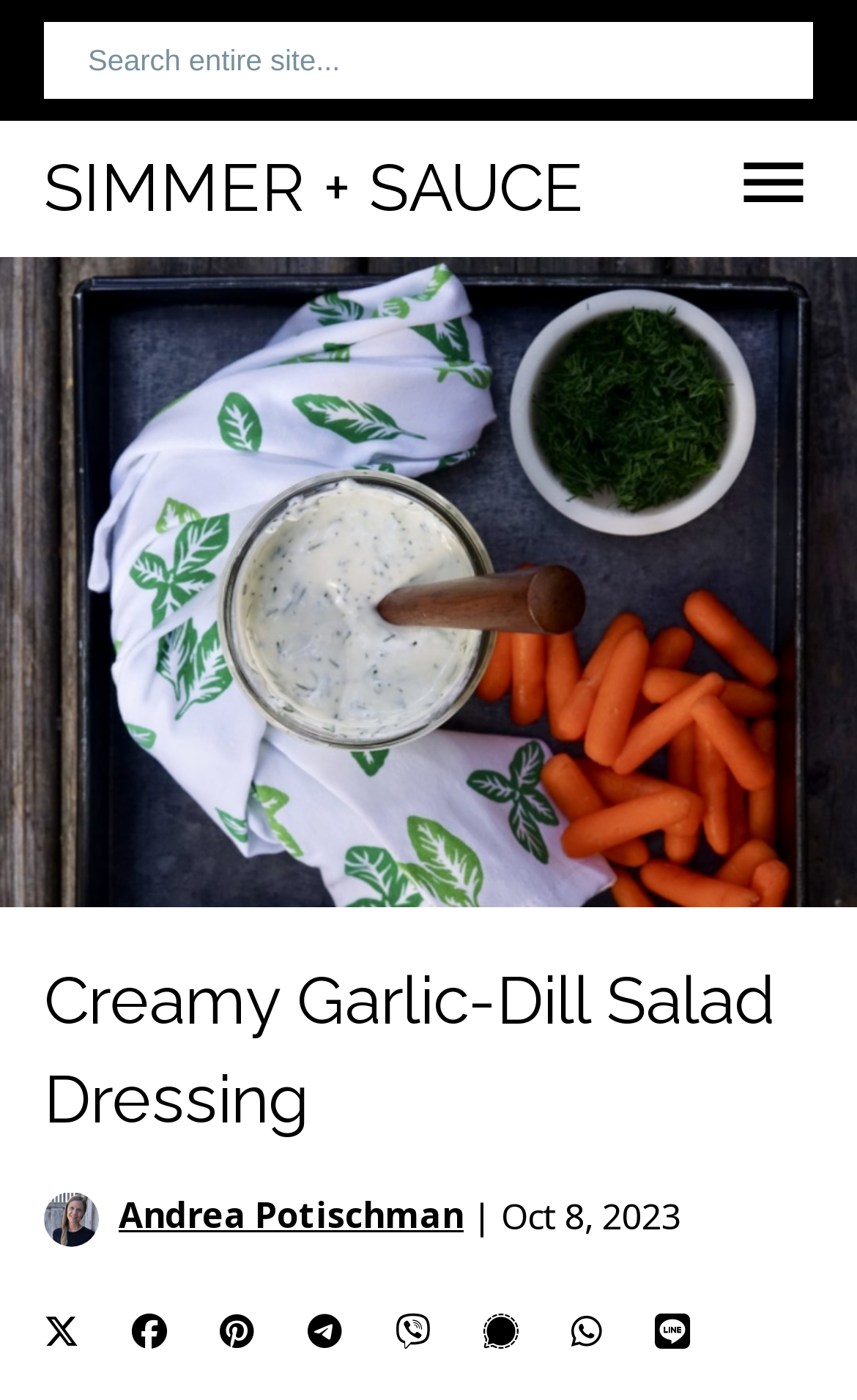Please find and report the bounding box coordinates of the element to click in order to perform the following action: "Read about Creamy Garlic-Dill Salad Dressing". The coordinates should be expressed as four float numbers between 0 and 1, in the format [left, top, right, bottom].

[0.051, 0.679, 0.949, 0.82]